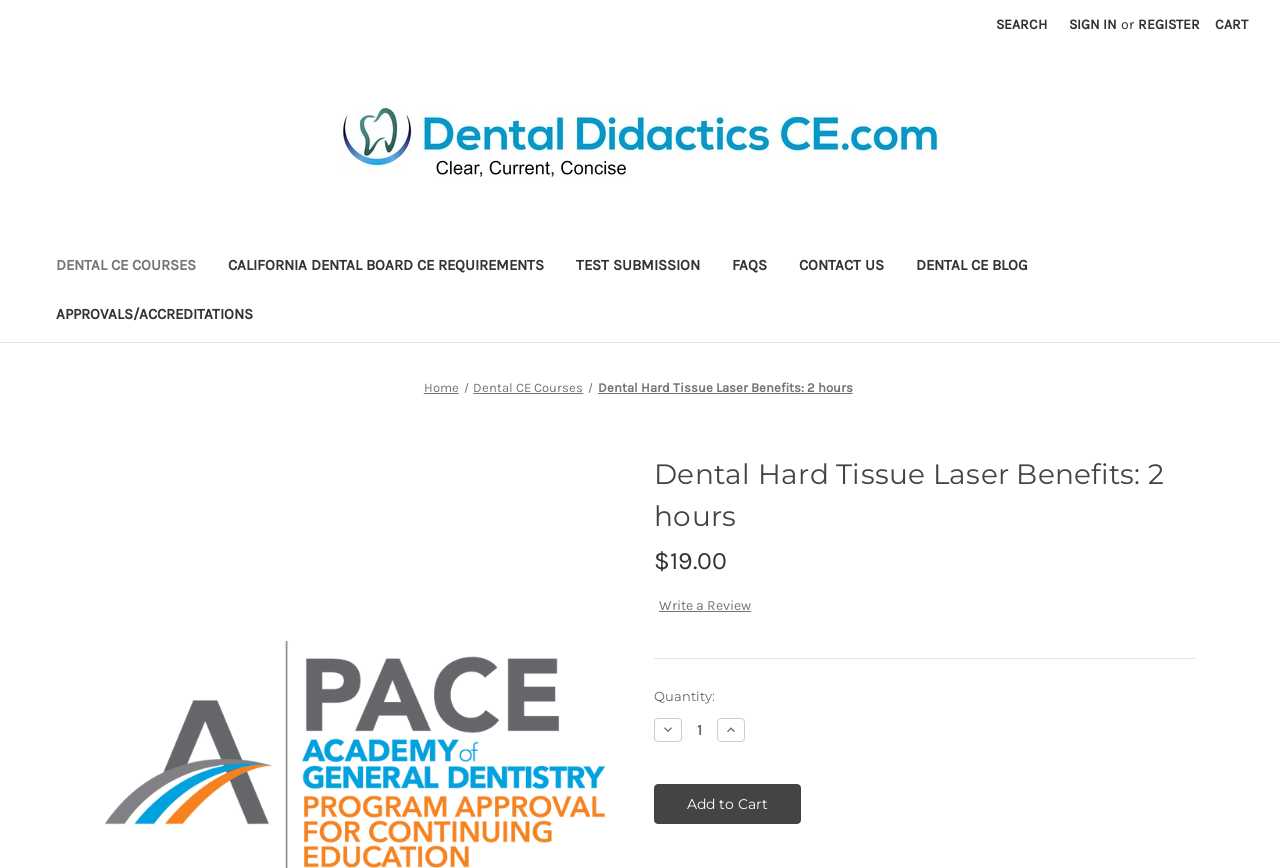Point out the bounding box coordinates of the section to click in order to follow this instruction: "Write a review for the course".

[0.515, 0.686, 0.587, 0.71]